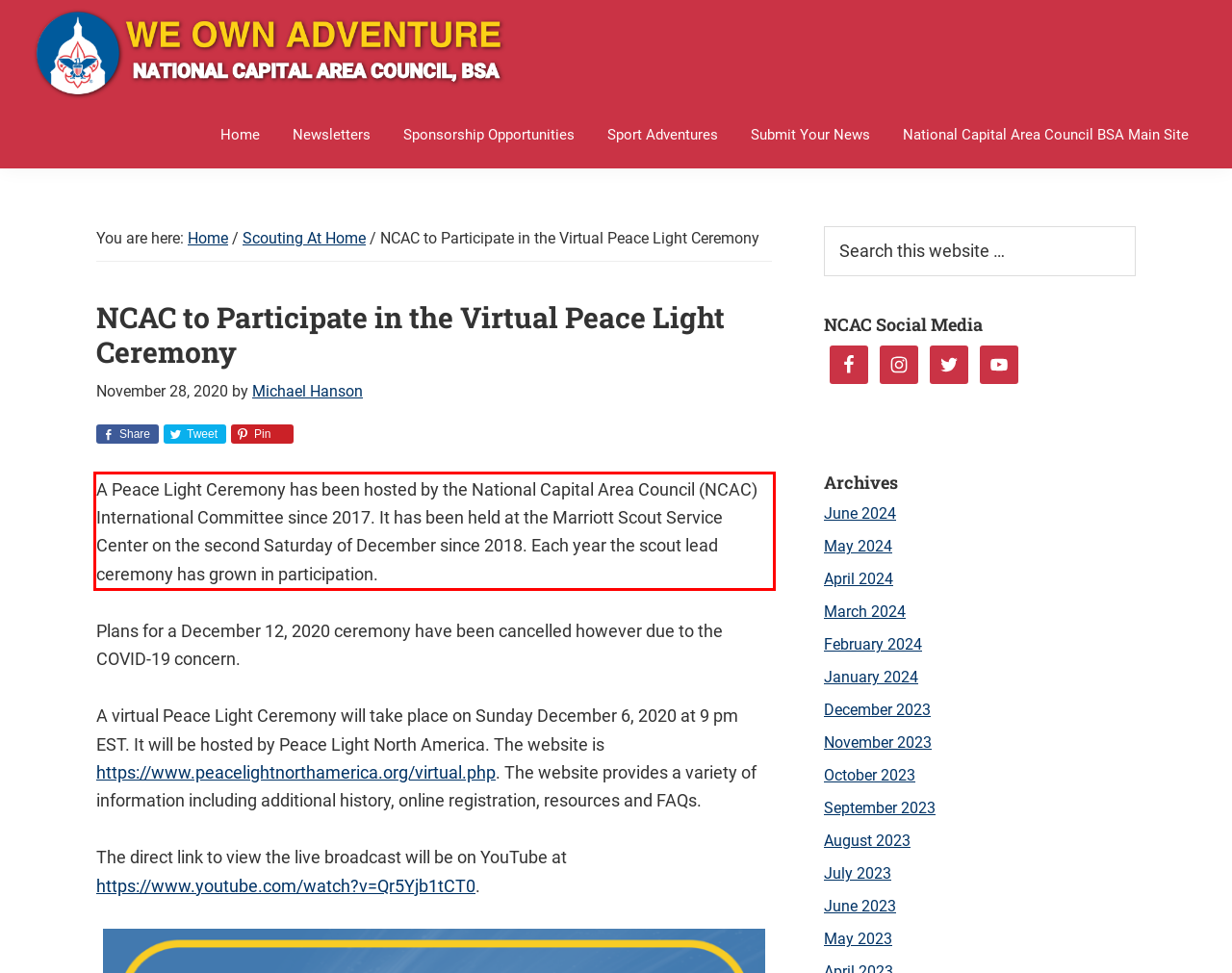You are given a screenshot showing a webpage with a red bounding box. Perform OCR to capture the text within the red bounding box.

A Peace Light Ceremony has been hosted by the National Capital Area Council (NCAC) International Committee since 2017. It has been held at the Marriott Scout Service Center on the second Saturday of December since 2018. Each year the scout lead ceremony has grown in participation.